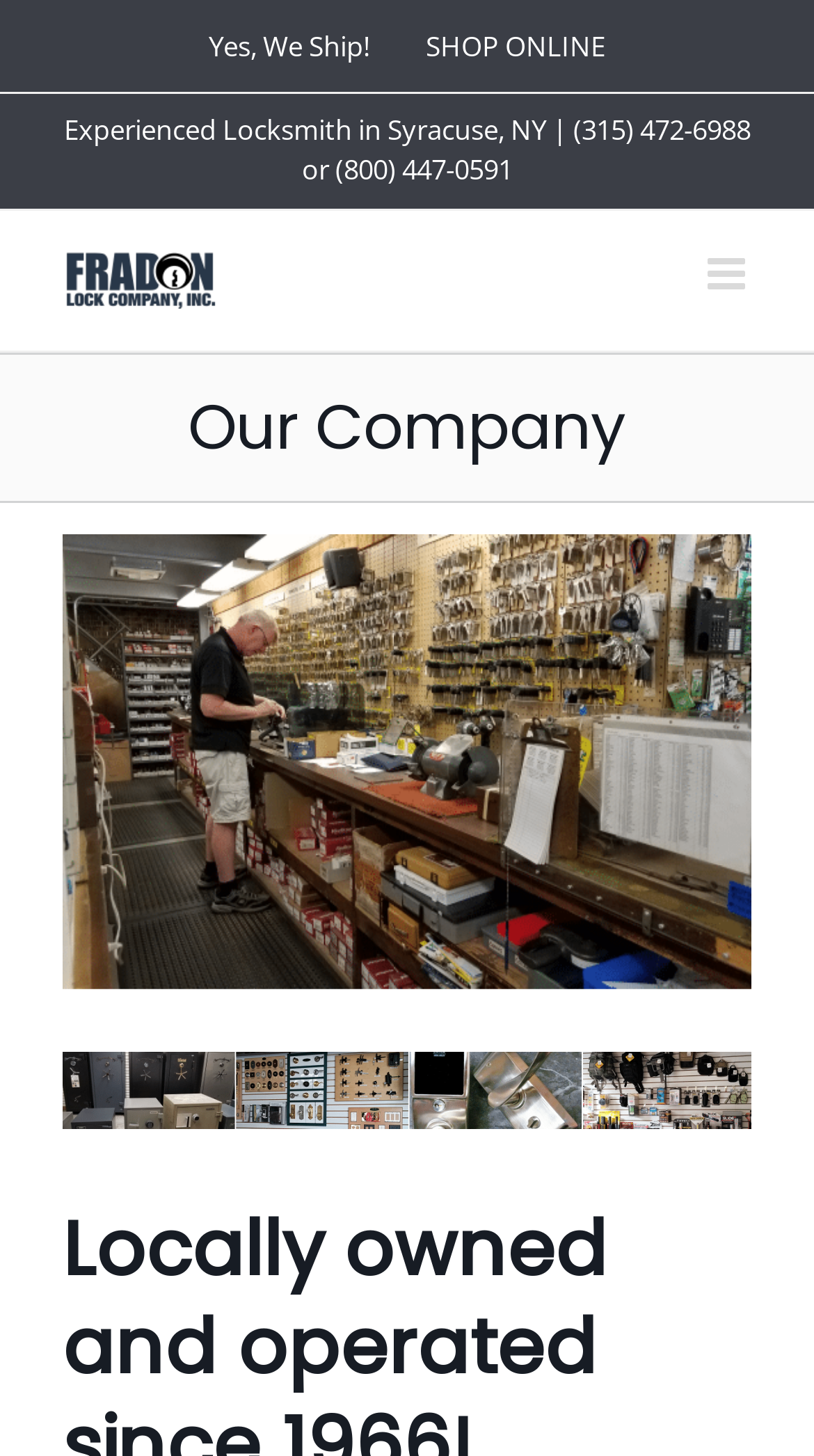Using the provided element description: "MH event", determine the bounding box coordinates of the corresponding UI element in the screenshot.

None